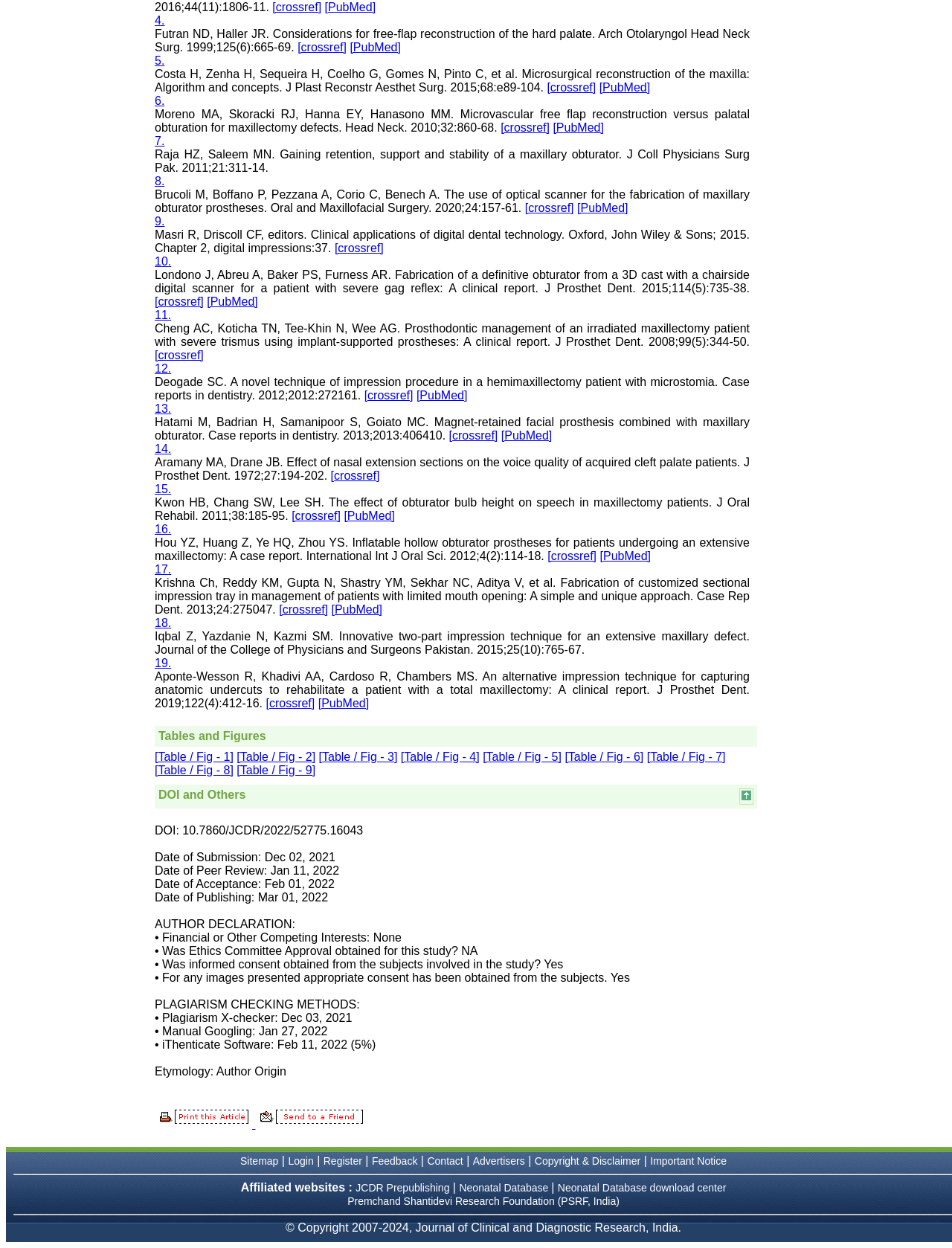Please identify the bounding box coordinates of the element's region that should be clicked to execute the following instruction: "Click on the link to view the publication details". The bounding box coordinates must be four float numbers between 0 and 1, i.e., [left, top, right, bottom].

[0.162, 0.022, 0.788, 0.043]